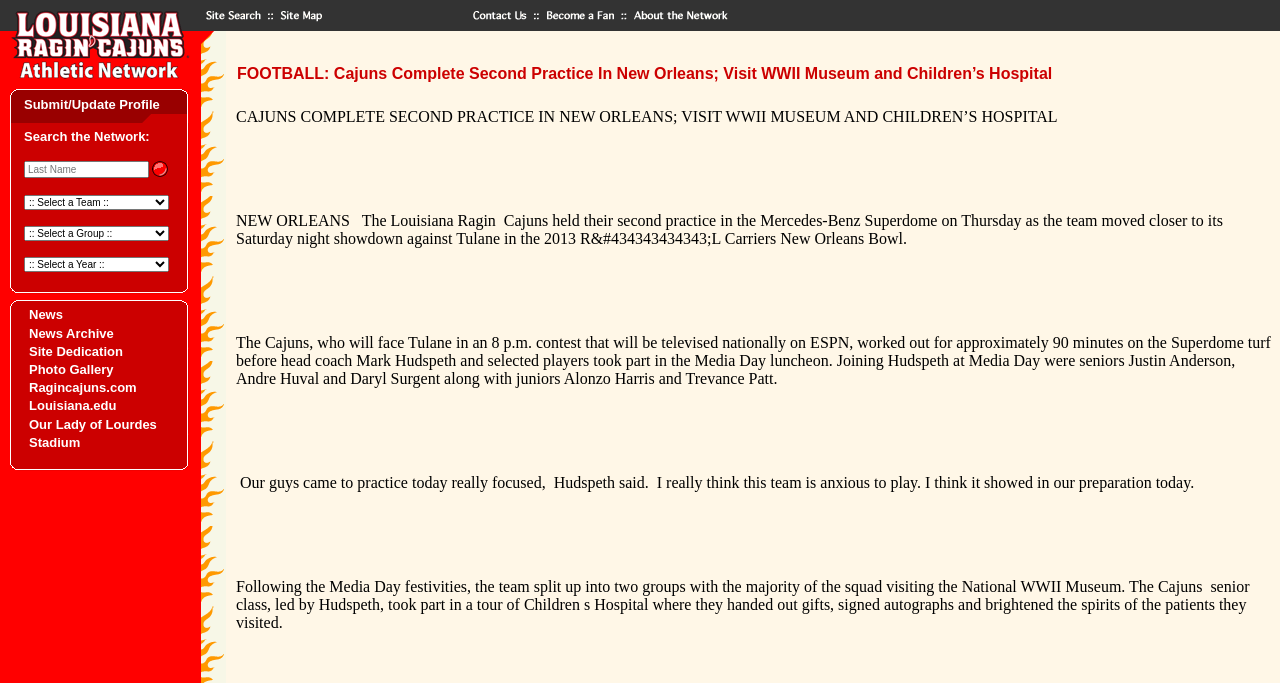Refer to the image and answer the question with as much detail as possible: What is the name of the coach mentioned in the webpage?

I found the answer by reading the text content of the webpage, specifically the sentence 'Hudspeth said. I really think this team is anxious to play...' which mentions the coach's name.